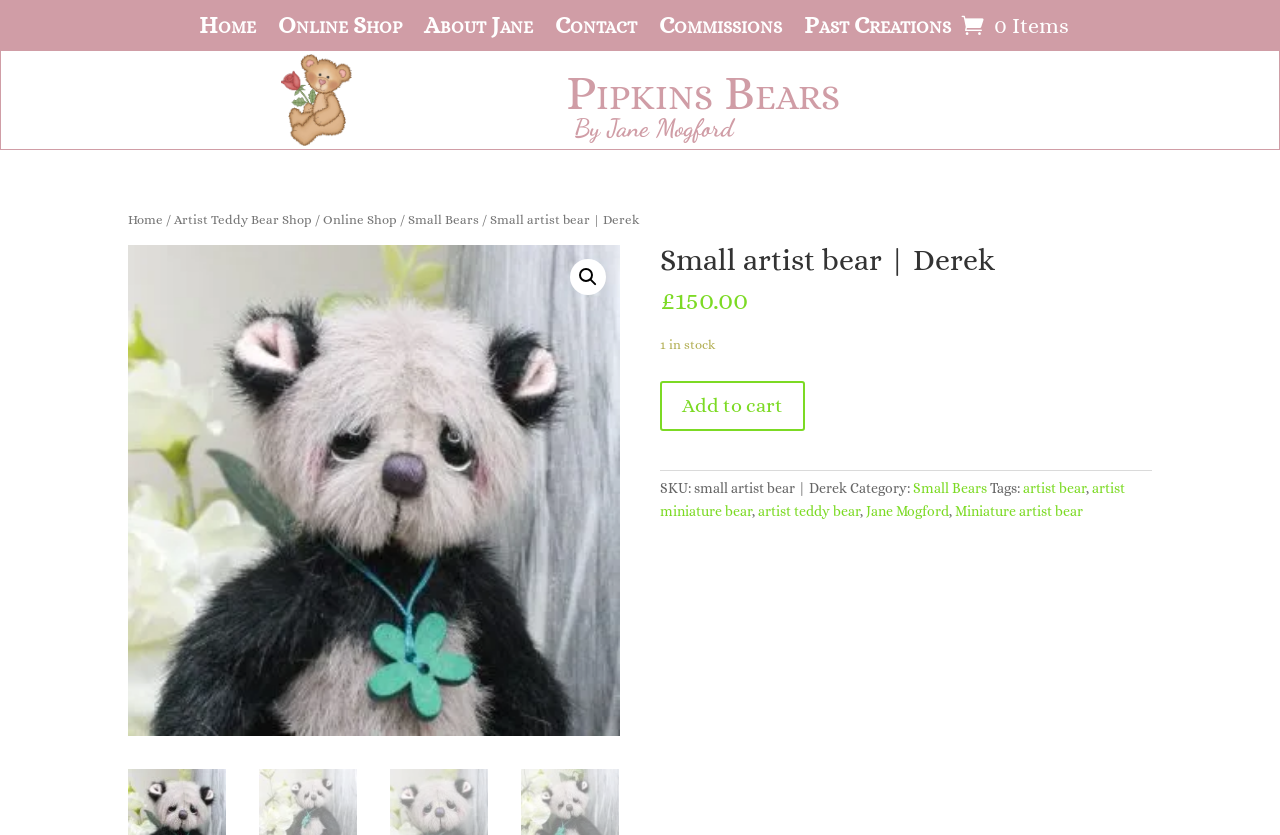Provide the bounding box coordinates of the HTML element this sentence describes: "🔍". The bounding box coordinates consist of four float numbers between 0 and 1, i.e., [left, top, right, bottom].

[0.445, 0.31, 0.473, 0.353]